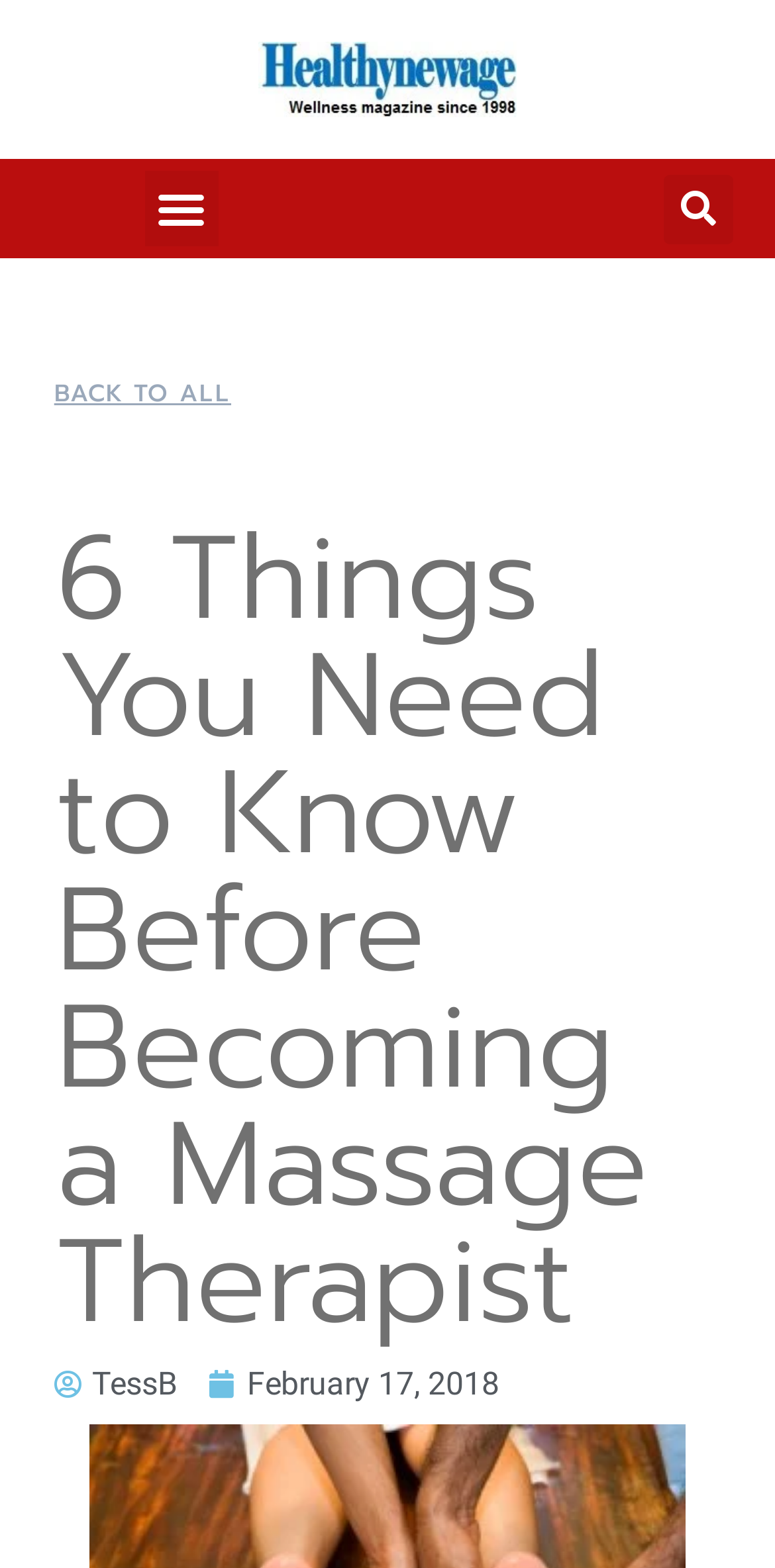What is the category of the current article? Using the information from the screenshot, answer with a single word or phrase.

Massage therapy